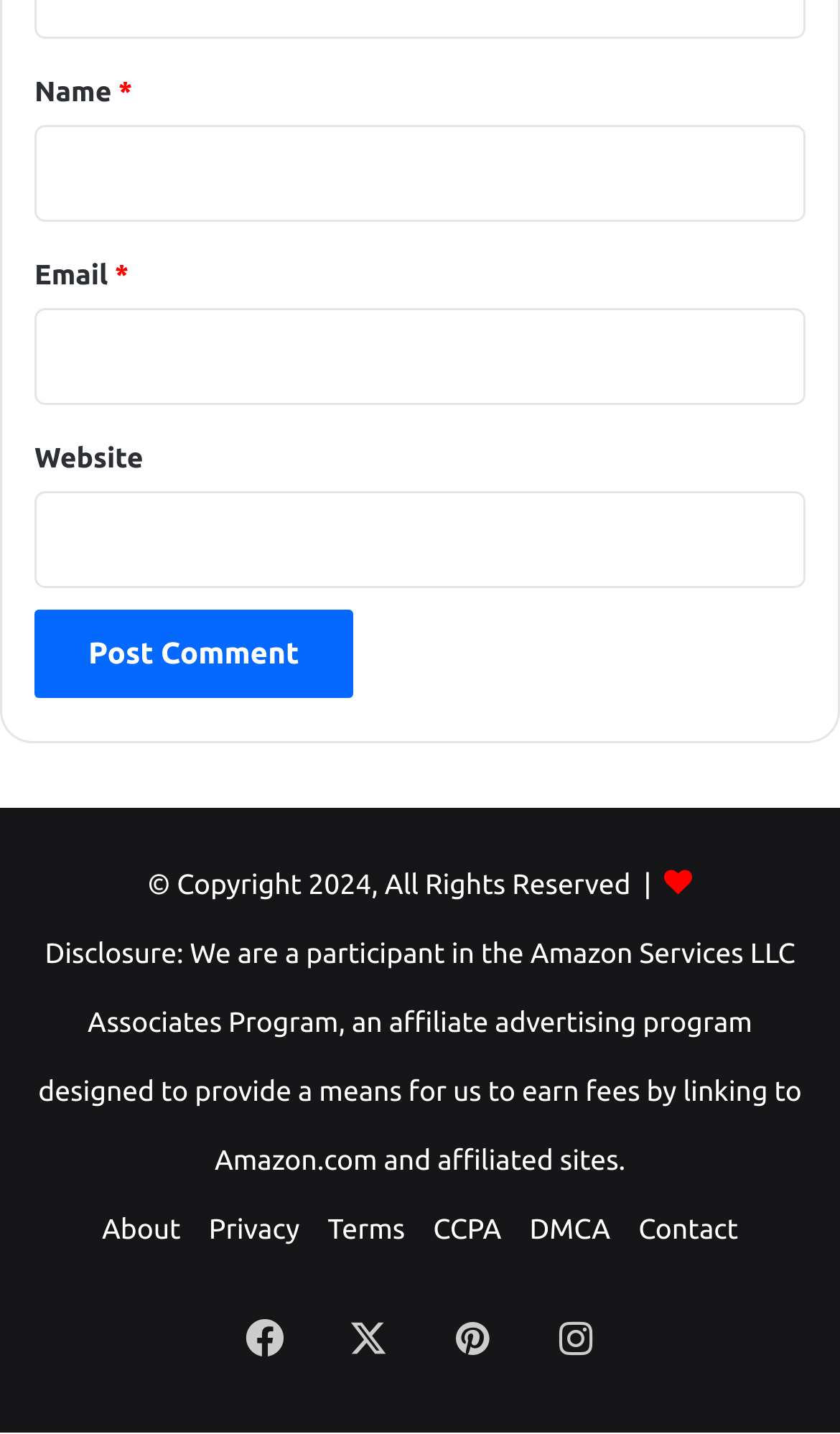From the element description Terms, predict the bounding box coordinates of the UI element. The coordinates must be specified in the format (top-left x, top-left y, bottom-right x, bottom-right y) and should be within the 0 to 1 range.

[0.39, 0.848, 0.482, 0.869]